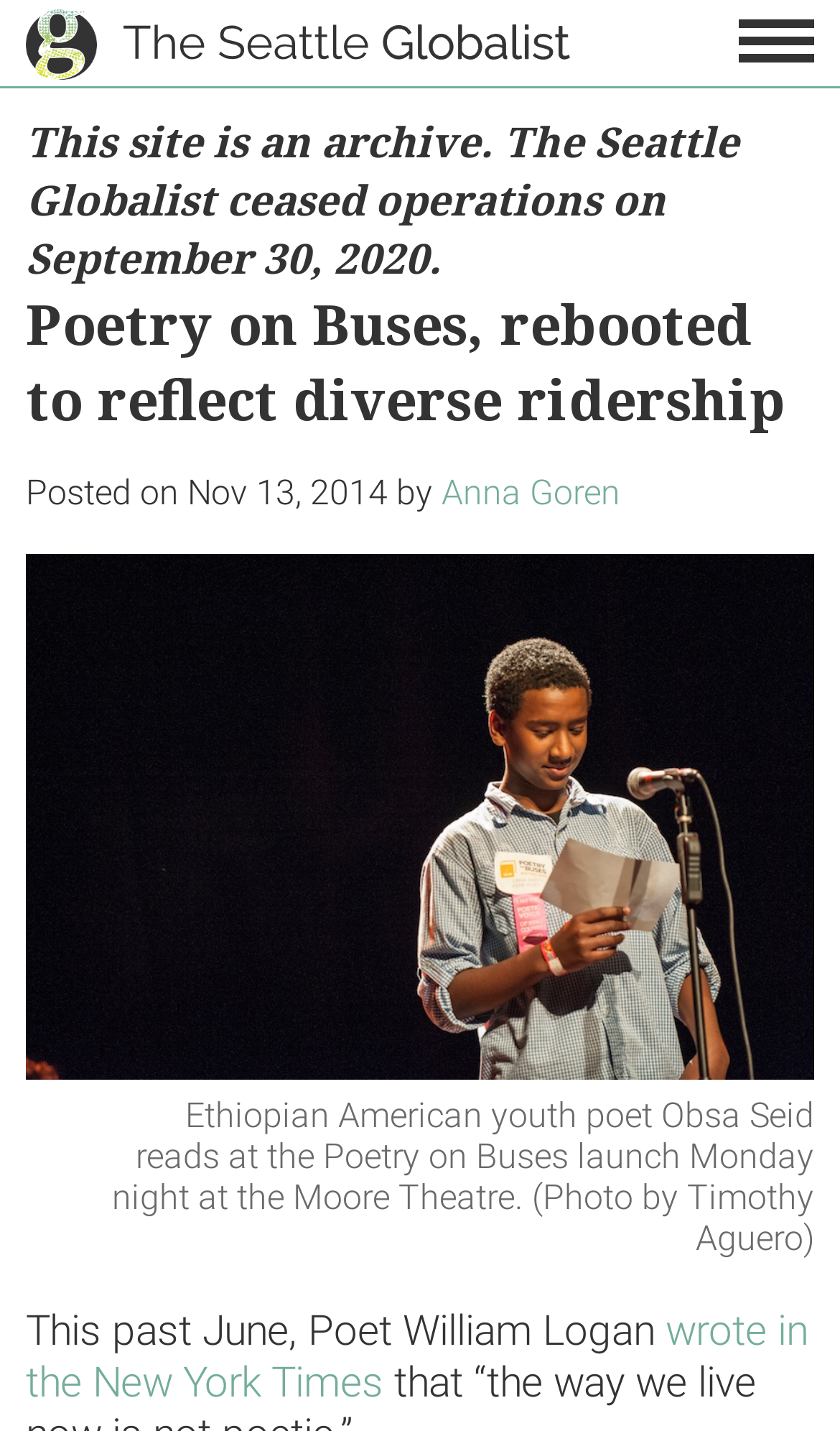Explain the webpage in detail, including its primary components.

The webpage appears to be an article from The Seattle Globalist, with a focus on poetry and buses. At the top, there are several links and images, likely representing social media or navigation options, arranged horizontally across the page. 

Below these, a search bar is located, accompanied by a "Search" button. To the right of the search bar, there are links to "About", "Mission & Values", "Reports & Financials", and "News", which are likely part of the website's main navigation.

The main content of the article begins with a heading that announces that the site is an archive, as The Seattle Globalist ceased operations in 2020. Below this, there is a larger heading that reads "Poetry on Buses, rebooted to reflect diverse ridership". 

The article's metadata, including the date "Nov 13, 2014" and the author "Anna Goren", is displayed below the heading. The main text of the article begins with a sentence about Poet William Logan, followed by a link to the New York Times.

On the right side of the article, there is a large image of a person reading poetry, accompanied by a caption that describes the scene. The image takes up most of the vertical space on the page.